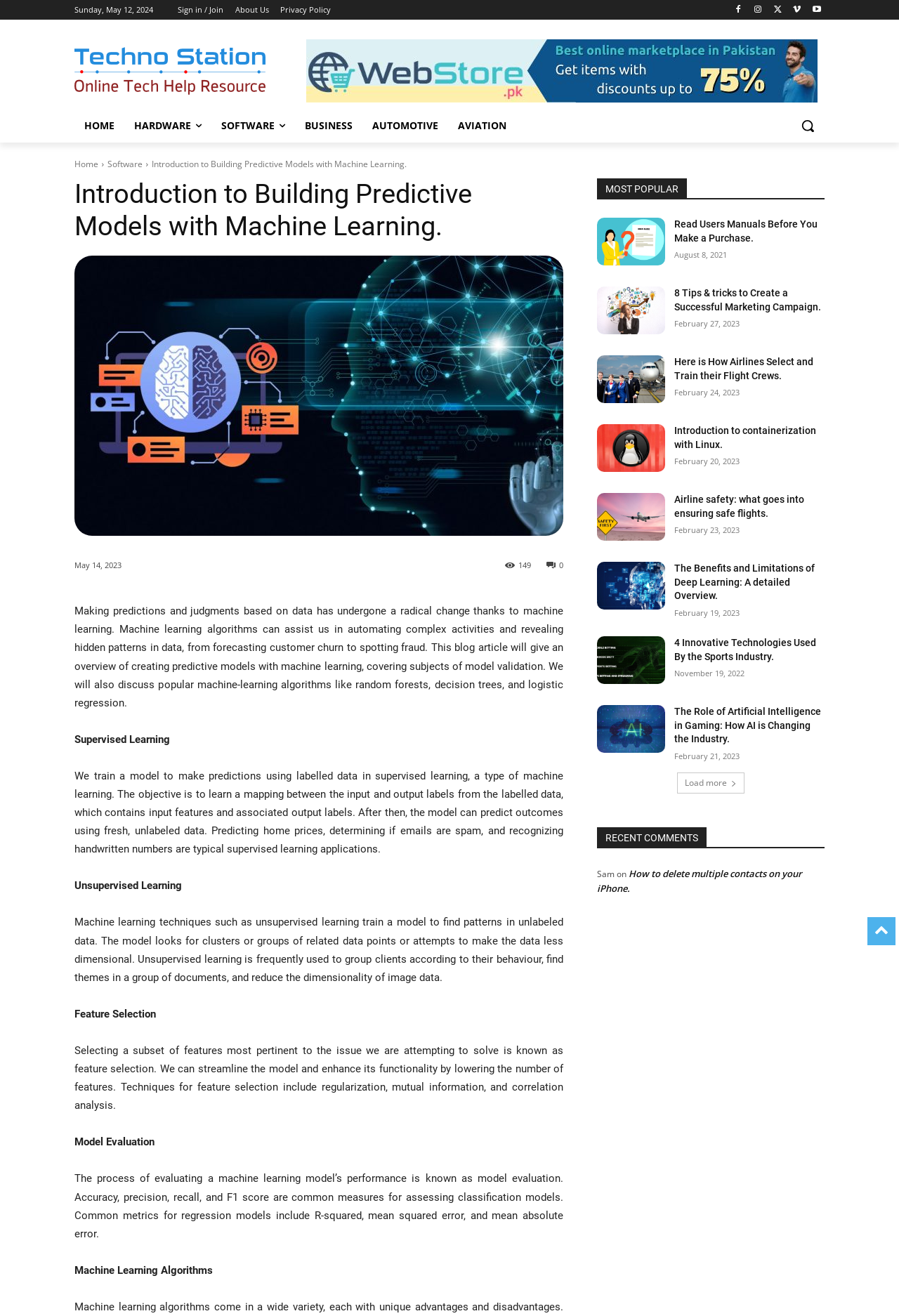What is the topic of the blog post?
Using the image as a reference, give an elaborate response to the question.

I found the topic of the blog post by reading the heading 'Introduction to Building Predictive Models with Machine Learning.' and the text below it, which discusses machine learning algorithms and their applications.